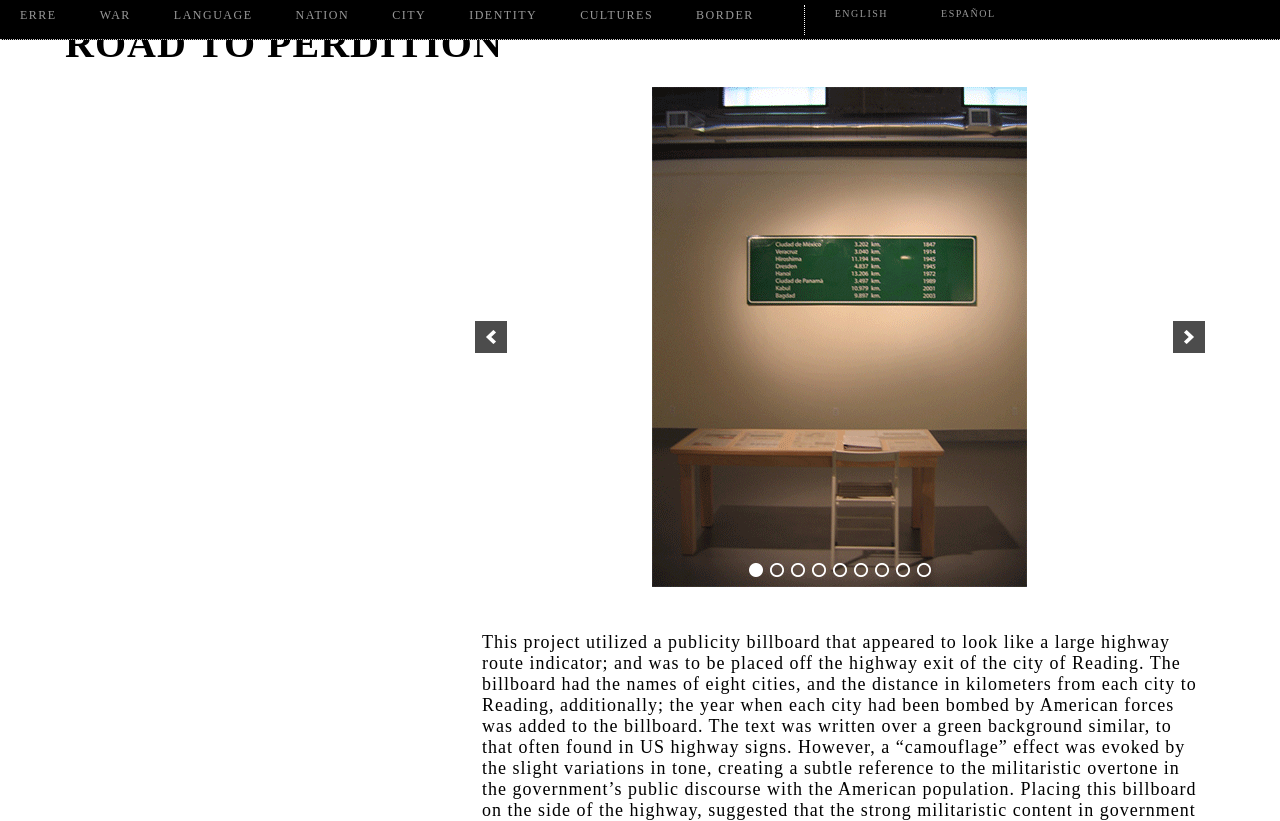Please study the image and answer the question comprehensively:
What is the name of the author?

The author's name is mentioned in the meta description and also appears as a link at the top of the webpage.